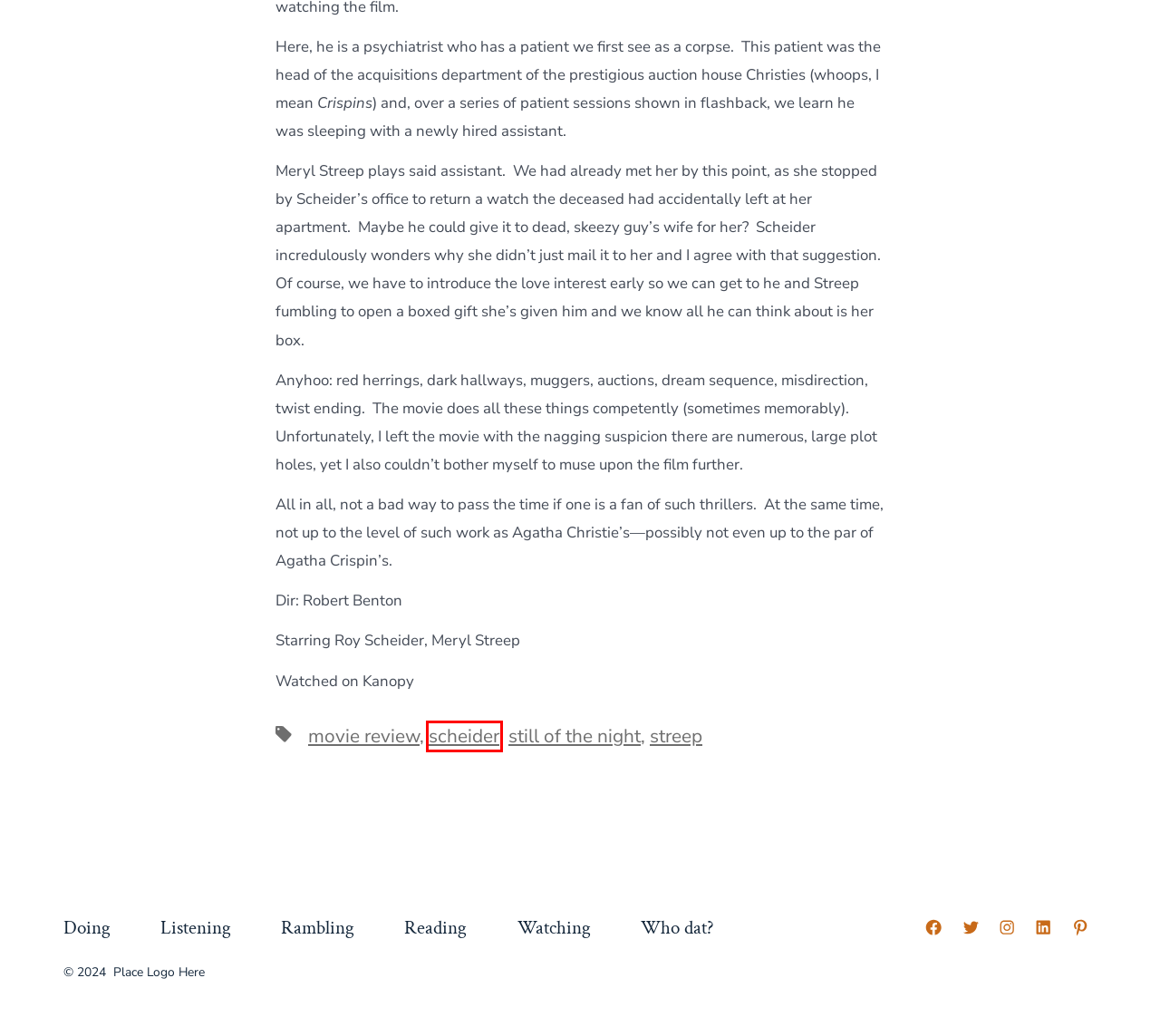You are given a screenshot of a webpage with a red rectangle bounding box. Choose the best webpage description that matches the new webpage after clicking the element in the bounding box. Here are the candidates:
A. streep – Place Logo Here
B. Reading – Place Logo Here
C. Rambling – Place Logo Here
D. Listening – Place Logo Here
E. movie review – Place Logo Here
F. 领英企业服务
G. scheider – Place Logo Here
H. Doing – Place Logo Here

G